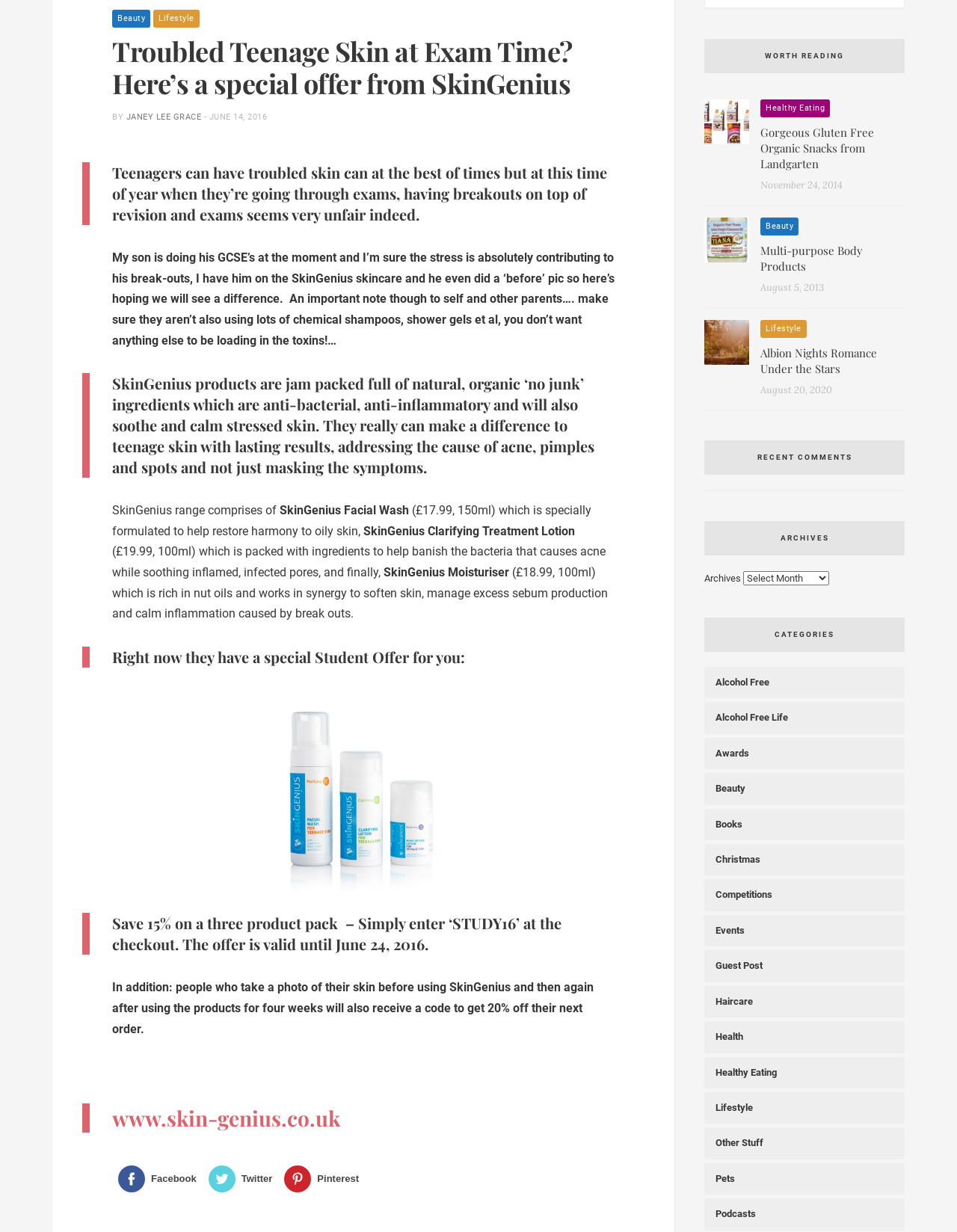Bounding box coordinates are specified in the format (top-left x, top-left y, bottom-right x, bottom-right y). All values are floating point numbers bounded between 0 and 1. Please provide the bounding box coordinate of the region this sentence describes: Other Stuff

[0.748, 0.923, 0.798, 0.932]